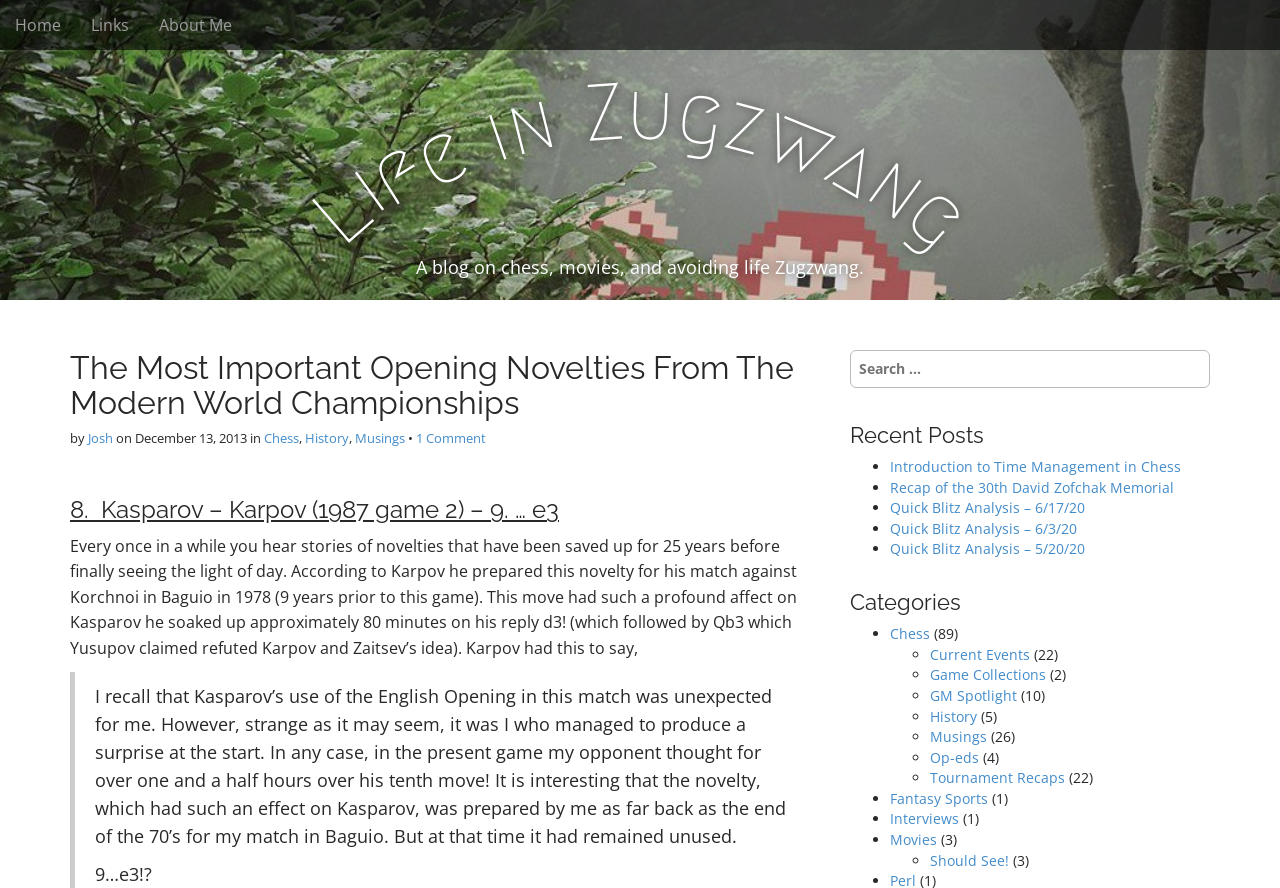Please identify the bounding box coordinates of the area that needs to be clicked to follow this instruction: "Click on the 'Home' link".

[0.0, 0.0, 0.059, 0.056]